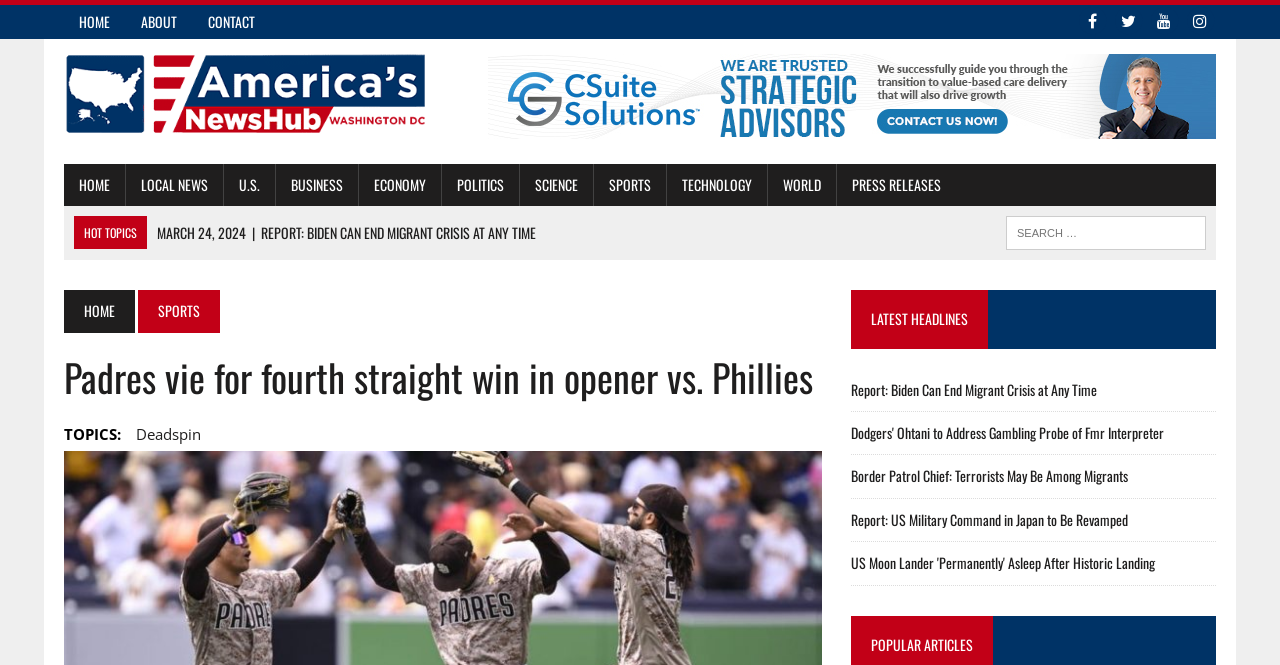How many latest headlines are there?
Please ensure your answer to the question is detailed and covers all necessary aspects.

I counted the number of latest headlines under the 'LATEST HEADLINES' section, which are 5 news articles.